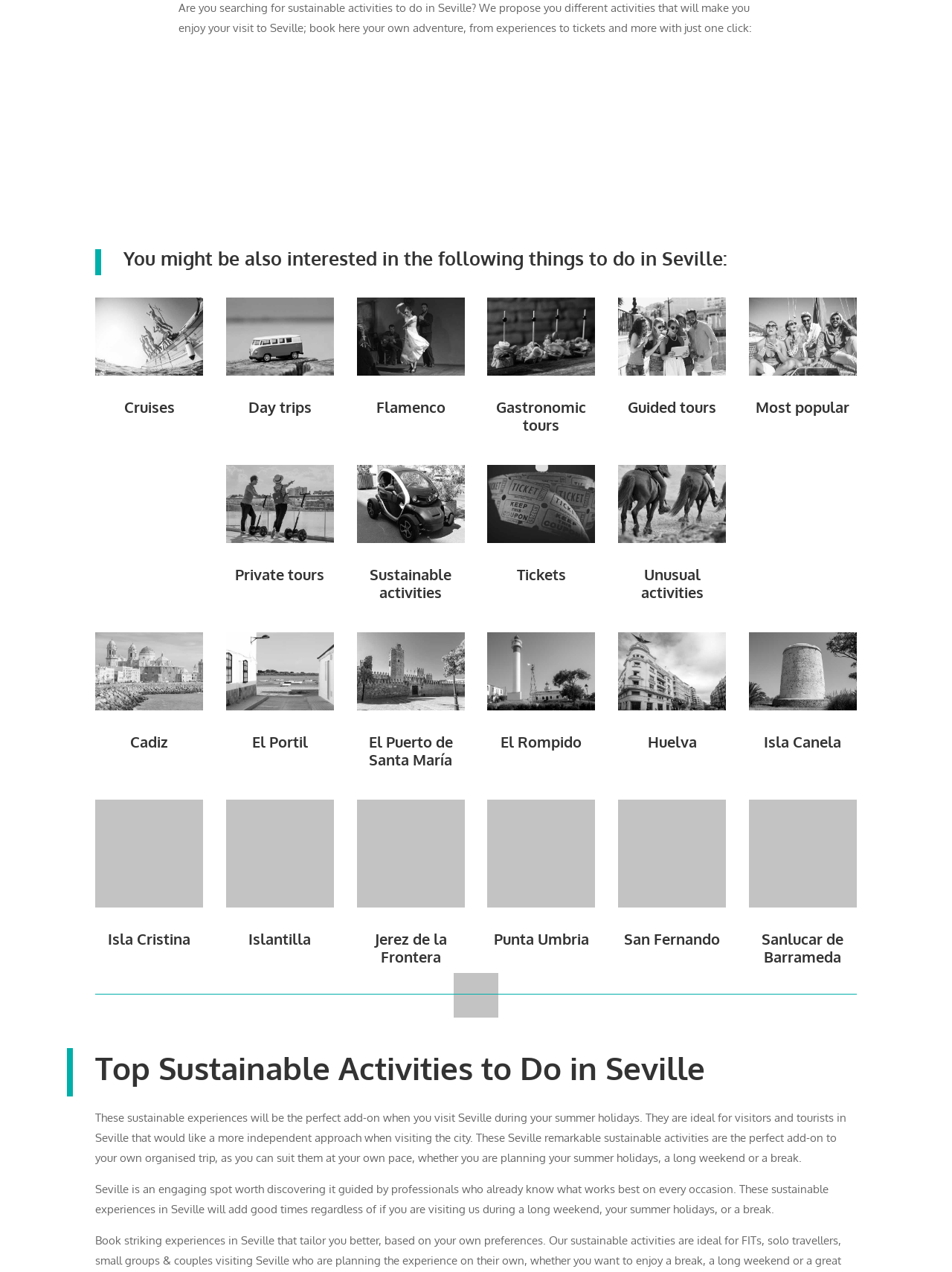Based on the element description: "Jerez de la Frontera", identify the UI element and provide its bounding box coordinates. Use four float numbers between 0 and 1, [left, top, right, bottom].

[0.393, 0.73, 0.469, 0.76]